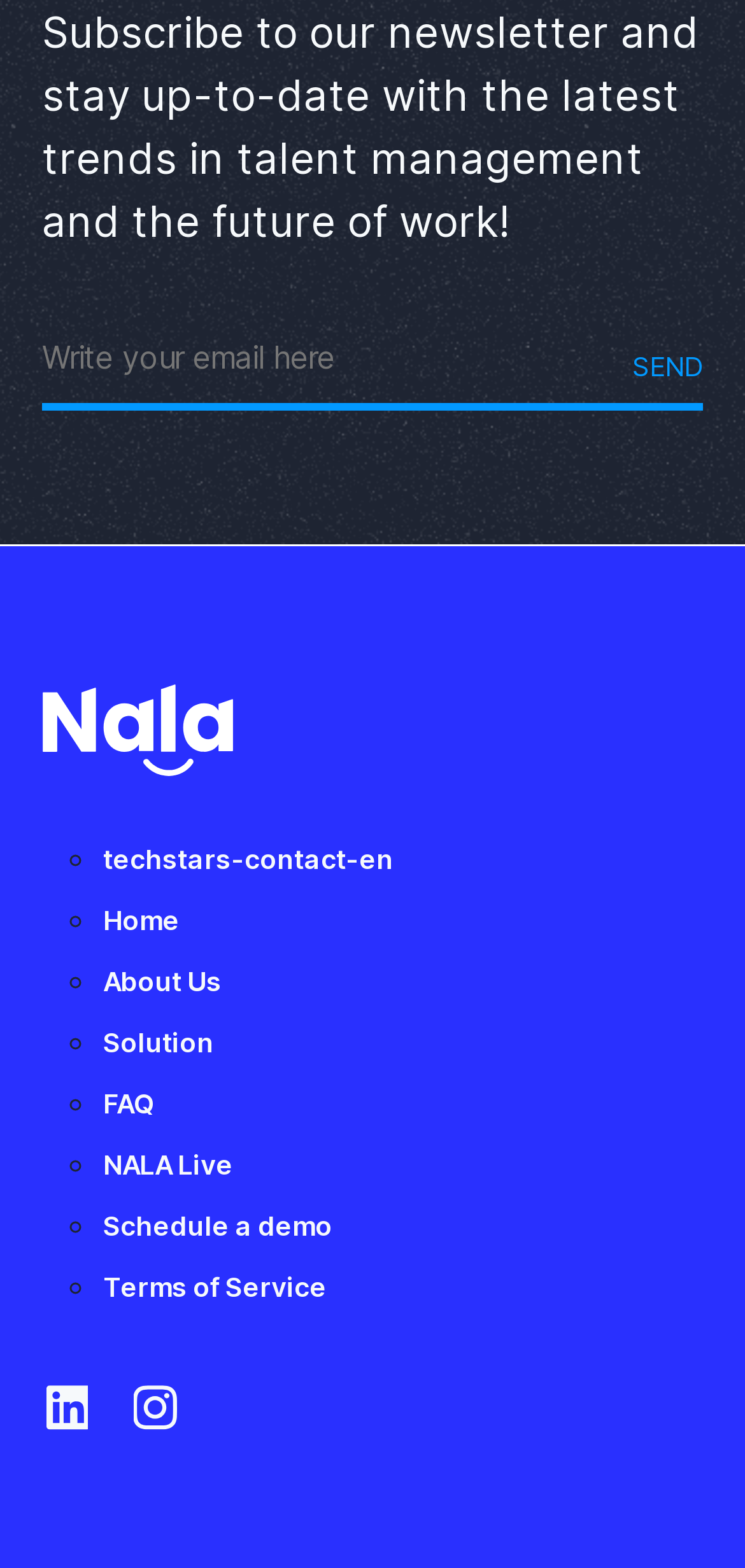Please determine the bounding box coordinates of the element's region to click in order to carry out the following instruction: "Click on the 'Schedule a demo' link". The coordinates should be four float numbers between 0 and 1, i.e., [left, top, right, bottom].

[0.138, 0.771, 0.446, 0.791]